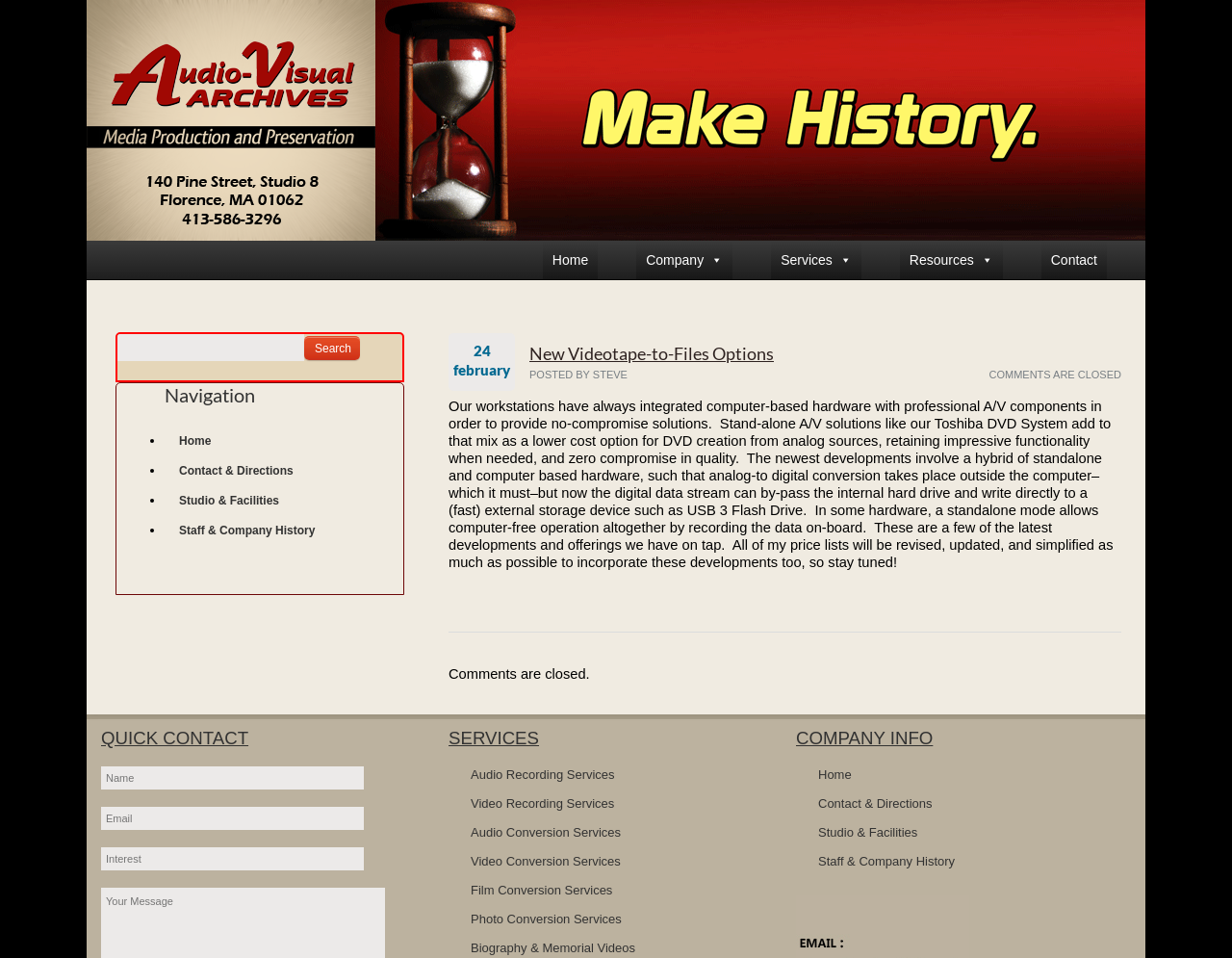Bounding box coordinates are specified in the format (top-left x, top-left y, bottom-right x, bottom-right y). All values are floating point numbers bounded between 0 and 1. Please provide the bounding box coordinate of the region this sentence describes: name="s"

[0.095, 0.349, 0.247, 0.377]